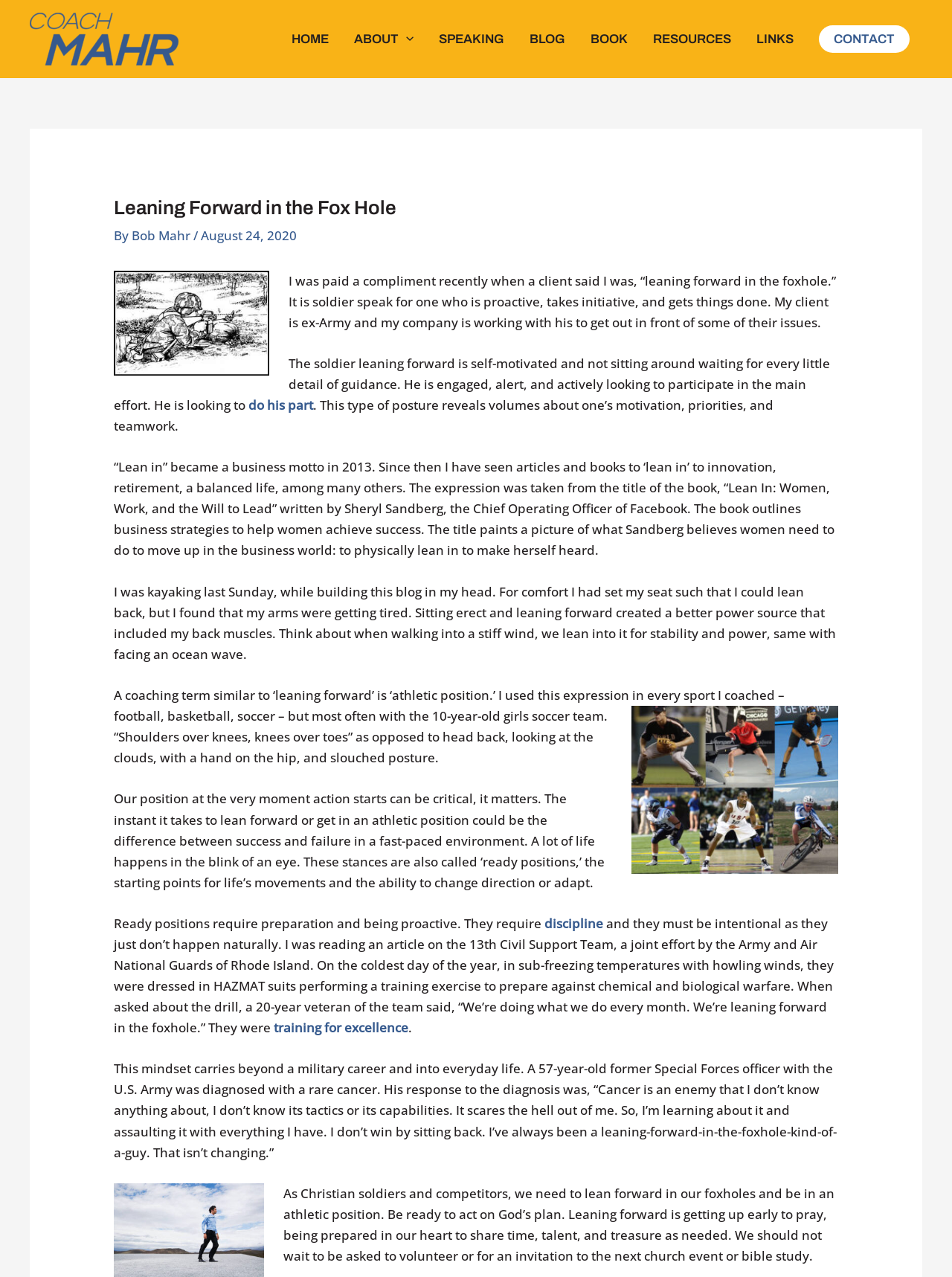Determine the bounding box of the UI element mentioned here: "alt="Coach Mahr"". The coordinates must be in the format [left, top, right, bottom] with values ranging from 0 to 1.

[0.031, 0.023, 0.188, 0.036]